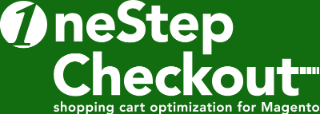Generate a detailed explanation of the scene depicted in the image.

The image features the logo of OneStepCheckout, a service designed for optimizing shopping cart experiences specifically for Magento platforms. The logo prominently displays the brand name "OneStepCheckout" in a modern and sleek font, with the word "Check" highlighted in a unique style. Below the name, it includes the tagline "shopping cart optimization for Magento," clearly indicating its purpose. The vibrant green background conveys a sense of energy and efficiency, aligning with the service's goal of enhancing the online shopping experience for users and store owners alike. This visual encapsulates the essence of the tool, which aims to streamline the checkout process and improve customer satisfaction.